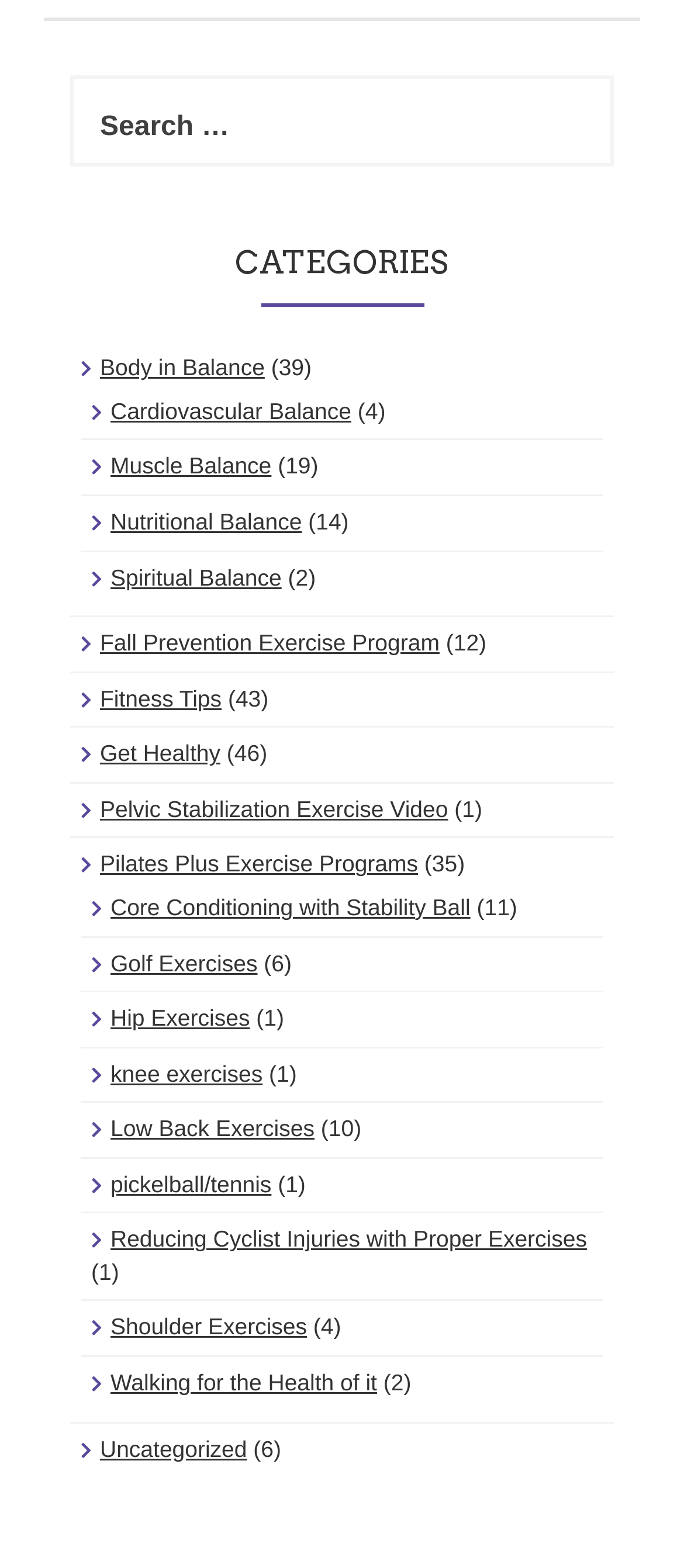Determine the coordinates of the bounding box that should be clicked to complete the instruction: "Learn about Knee Exercises". The coordinates should be represented by four float numbers between 0 and 1: [left, top, right, bottom].

[0.162, 0.676, 0.384, 0.693]